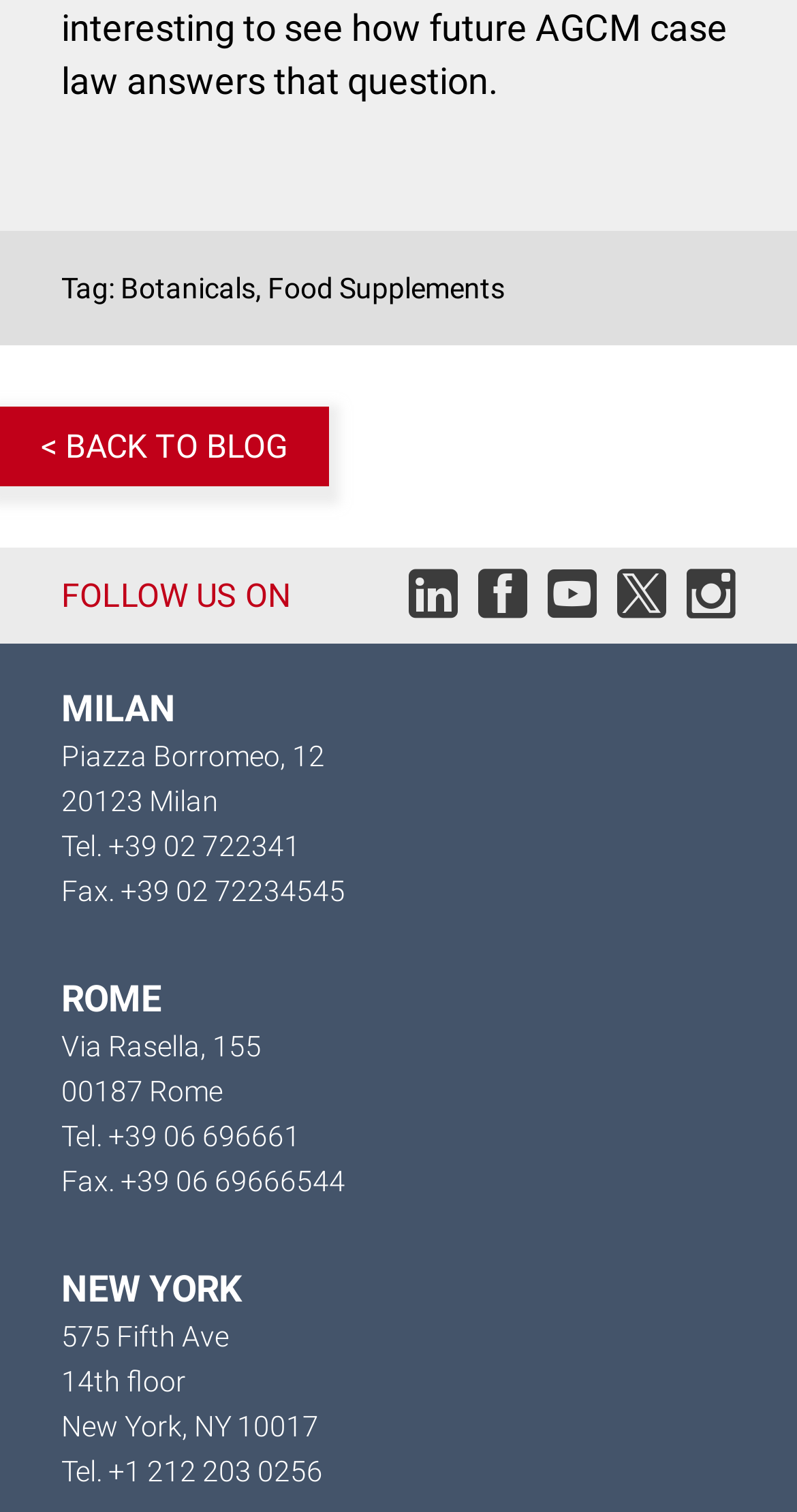How many social media links are there?
Please answer the question as detailed as possible based on the image.

There are 5 social media links located at the bottom of the webpage, represented by icons with OCR text '', '', '', '', and '' respectively, with bounding boxes [0.513, 0.386, 0.574, 0.412], [0.6, 0.386, 0.662, 0.412], [0.687, 0.386, 0.749, 0.412], [0.774, 0.386, 0.836, 0.412], and [0.862, 0.386, 0.923, 0.412] respectively.